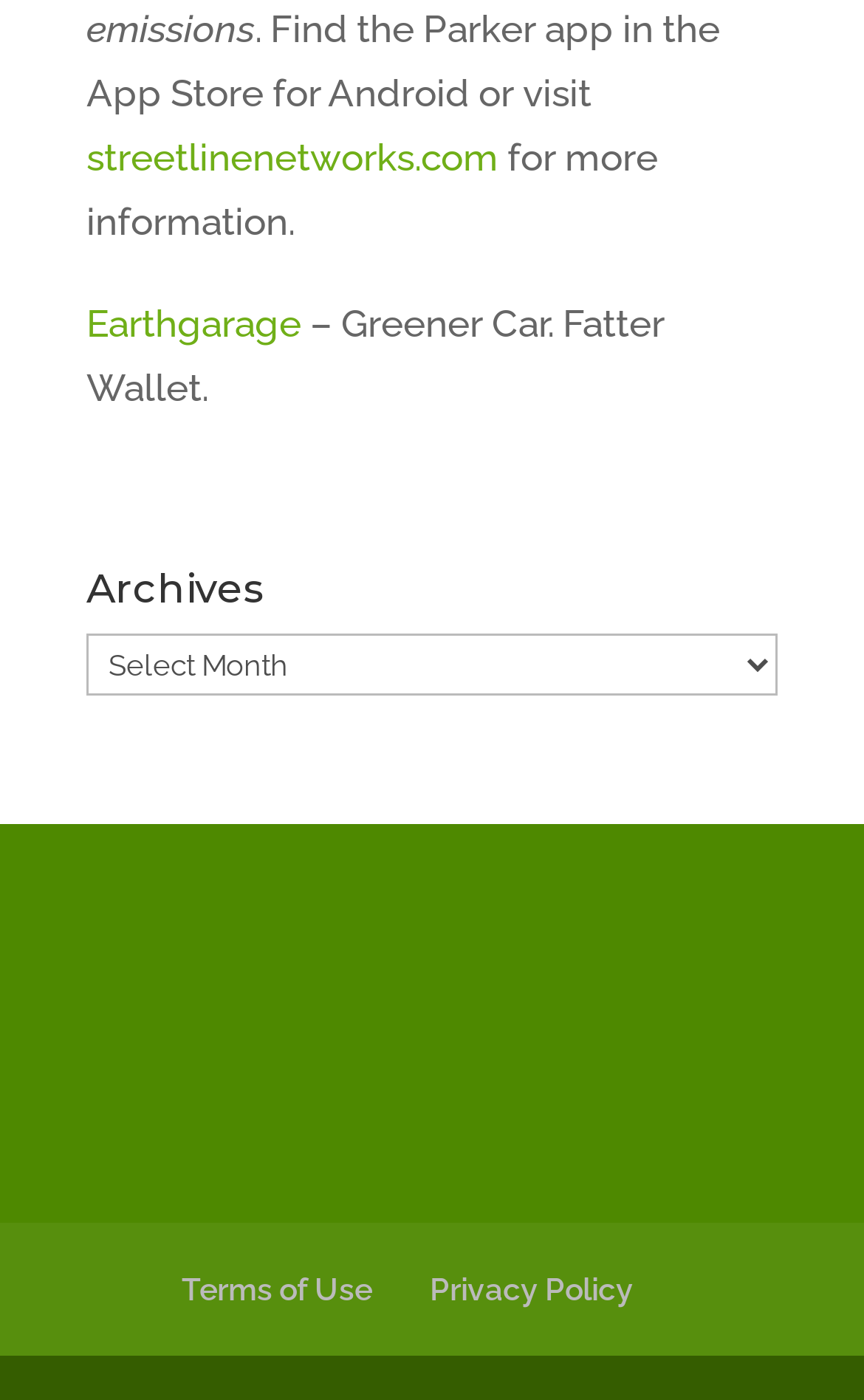Give a one-word or short phrase answer to this question: 
What is the purpose of the combobox 'Archives'?

To select archives